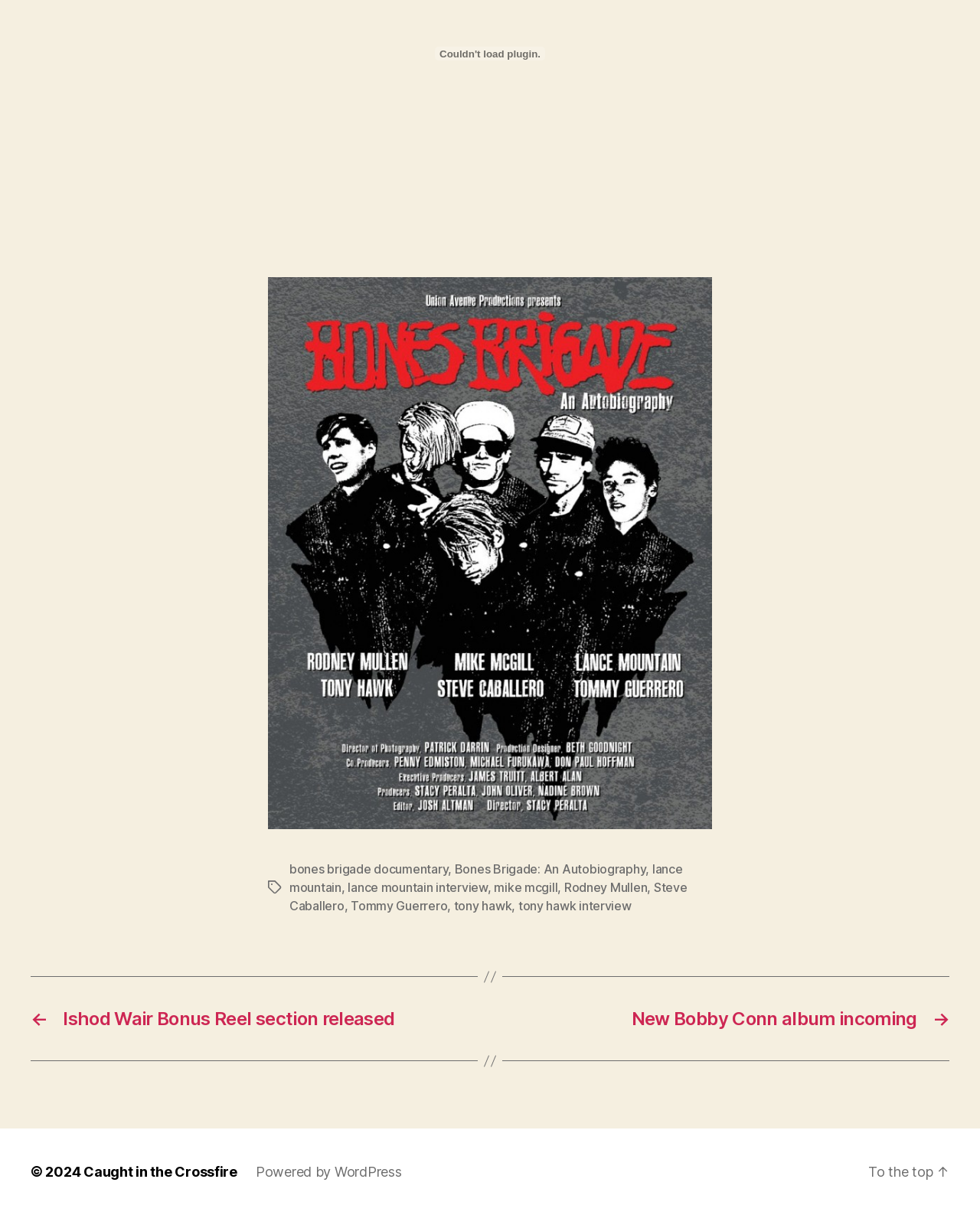Identify the bounding box coordinates for the UI element described as: "Caught in the Crossfire". The coordinates should be provided as four floats between 0 and 1: [left, top, right, bottom].

[0.085, 0.958, 0.242, 0.971]